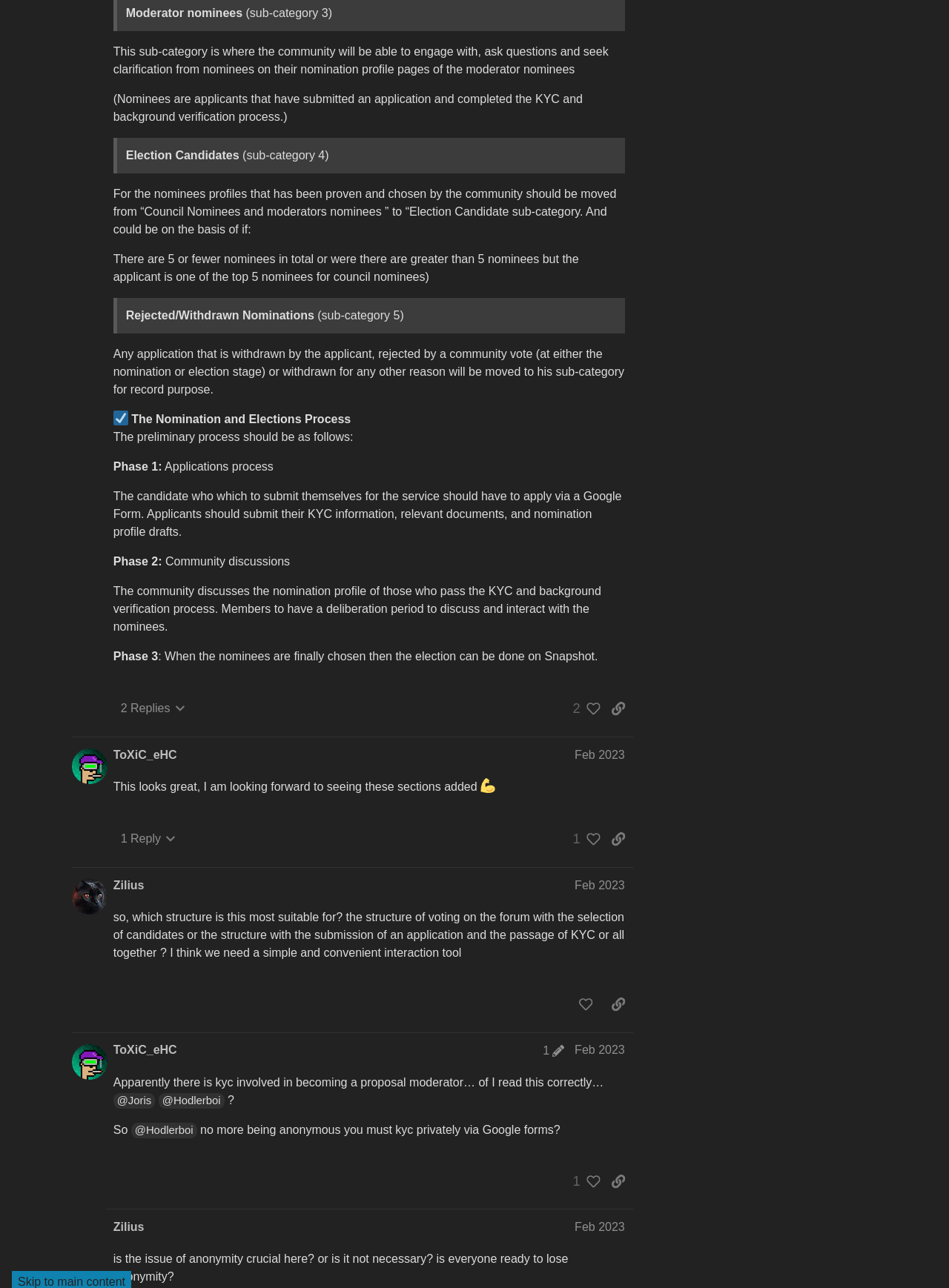Provide the bounding box coordinates of the HTML element this sentence describes: "@Wisdom".

[0.311, 0.088, 0.372, 0.1]